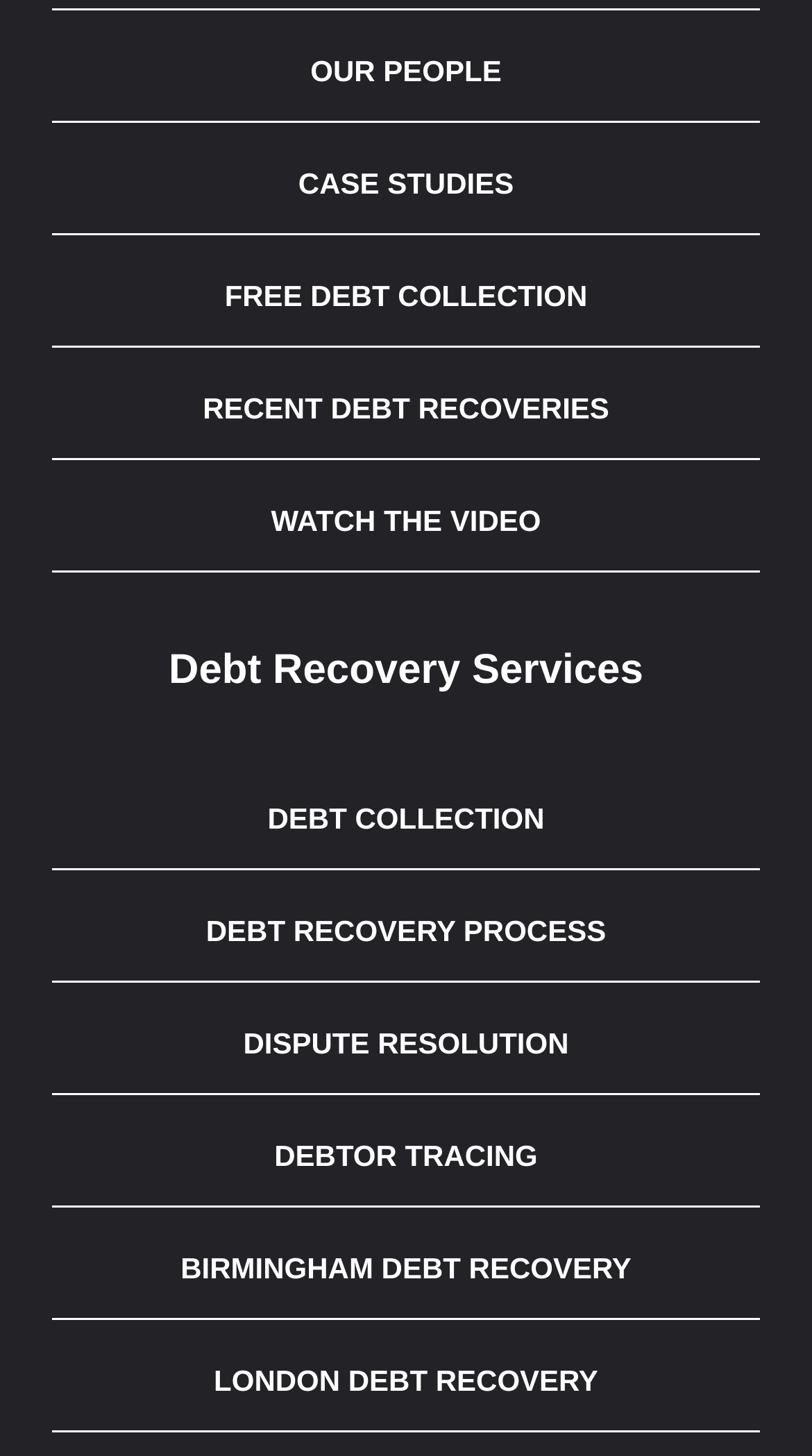Determine the bounding box coordinates of the region to click in order to accomplish the following instruction: "View Debt Recovery Services". Provide the coordinates as four float numbers between 0 and 1, specifically [left, top, right, bottom].

[0.051, 0.443, 0.949, 0.477]